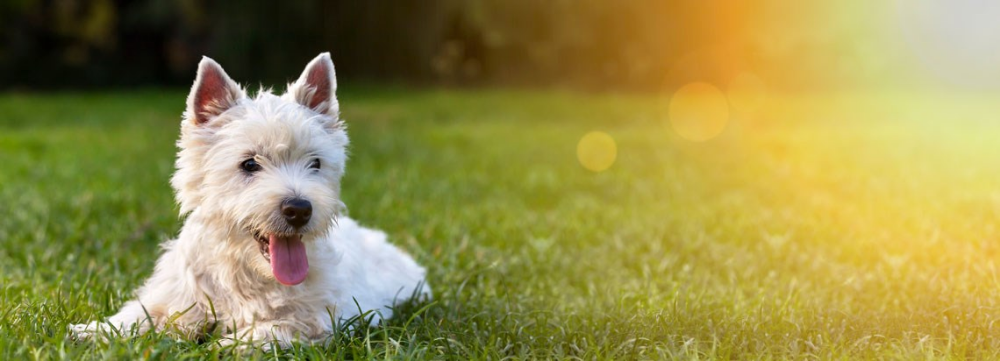Explain the image thoroughly, highlighting all key elements.

A fluffy white dog, likely a West Highland White Terrier, lounges contentedly on a lush green lawn, basking in the warm sunlight. Its perky ears stand attentively as it gazes into the distance, tongue out in a playful expression. The background is soft and slightly blurred, enhancing the serene atmosphere, with sunlight filtering through, creating a gentle bokeh effect. This image beautifully captures a moment of peace and happiness in the life of a beloved pet, ideal for dog lovers and homeowners seeking inspiration for distinctive rewards for their furry companions.